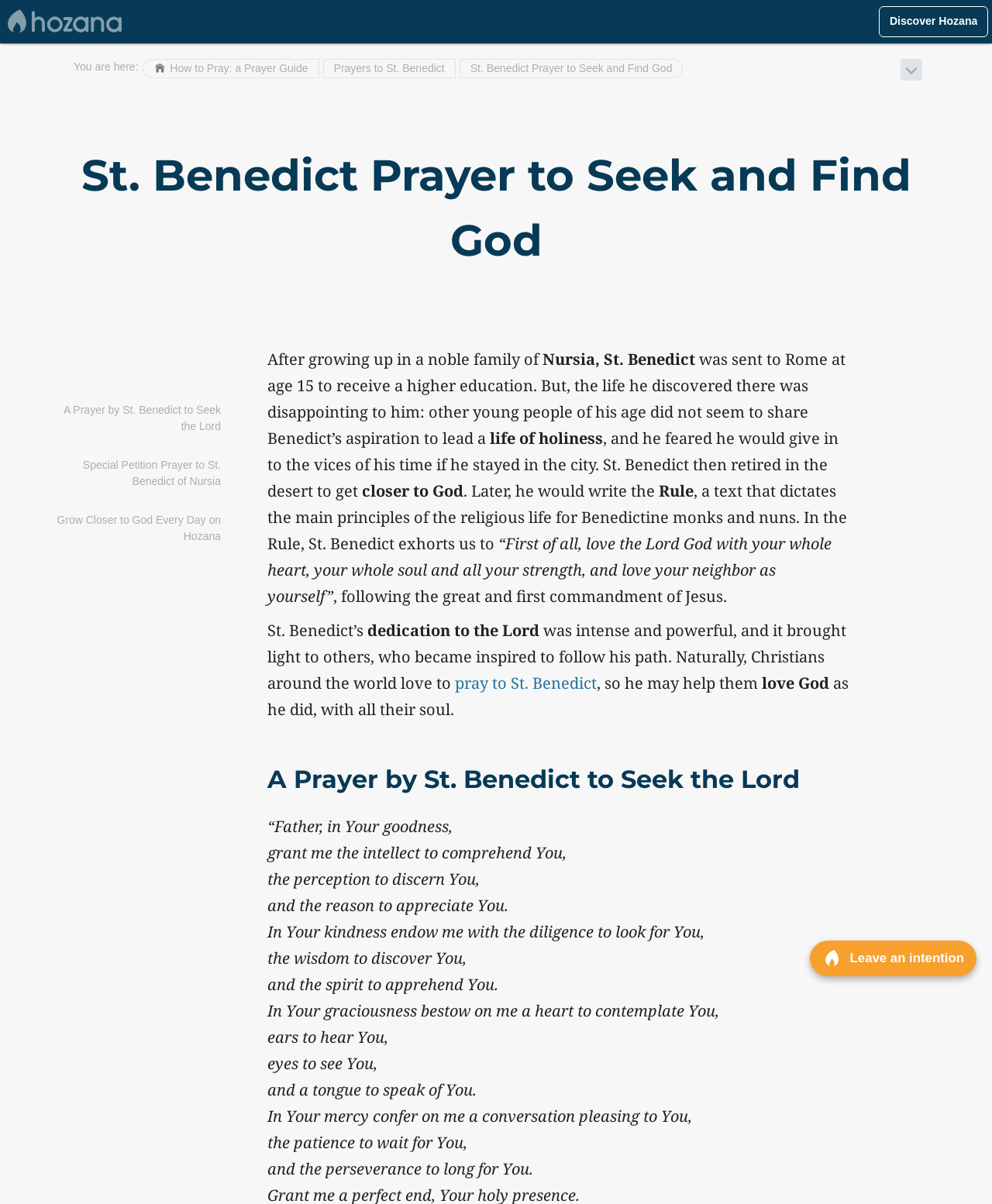Please provide a one-word or short phrase answer to the question:
Is there an image on the top-left corner of the webpage?

Yes